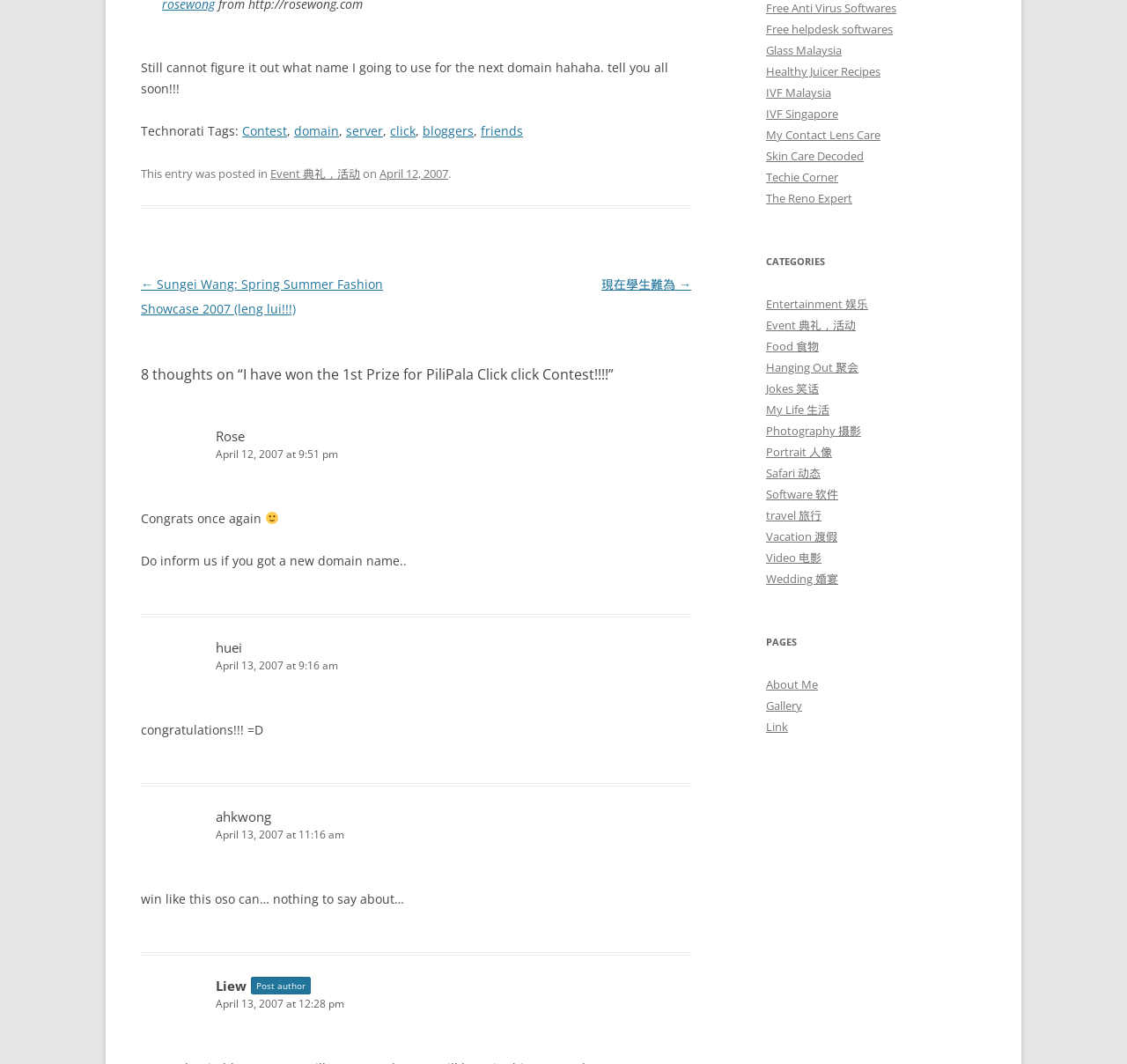What is the date of the second comment?
Please provide a single word or phrase based on the screenshot.

April 13, 2007